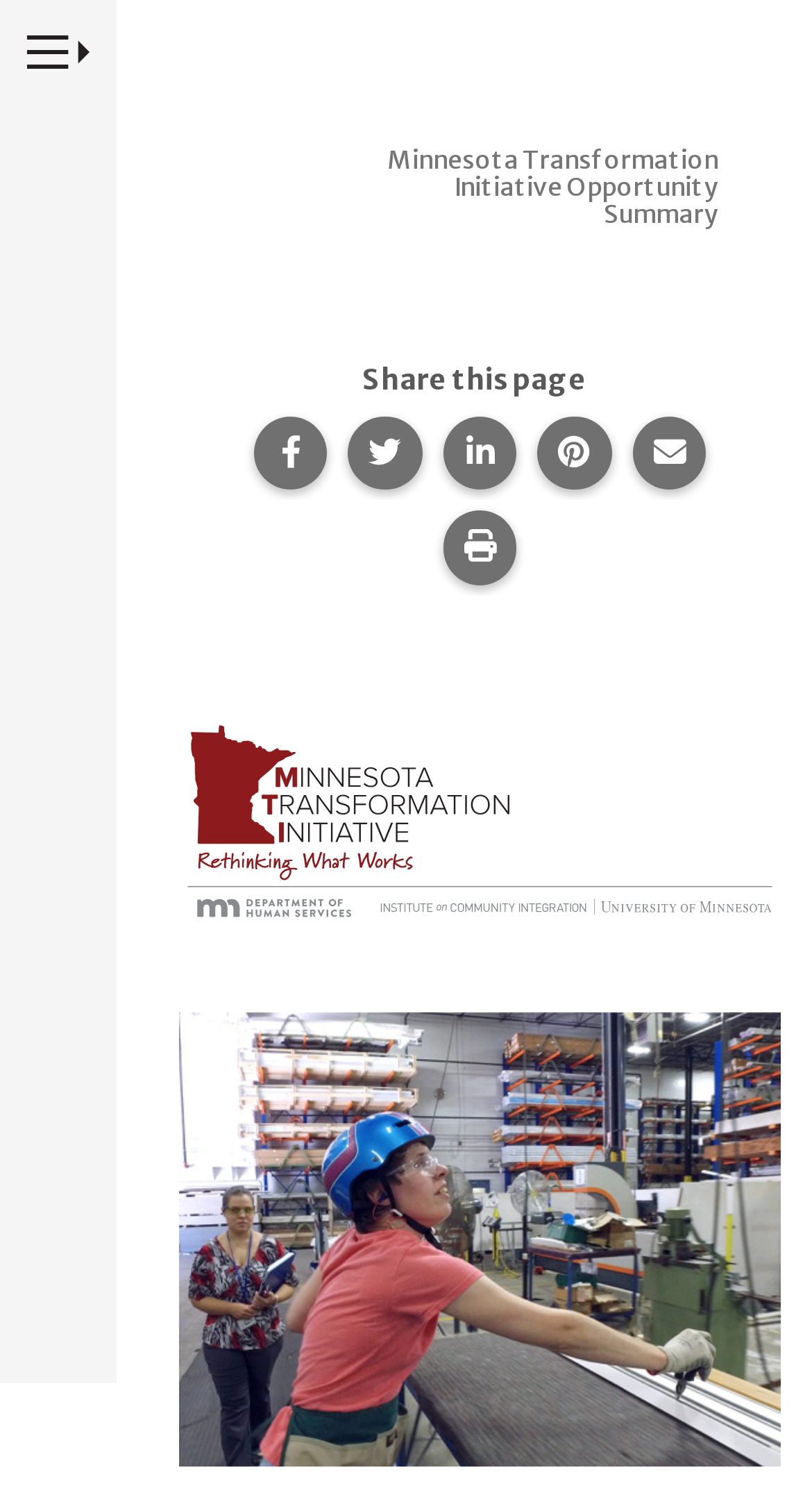Please find the bounding box coordinates (top-left x, top-left y, bottom-right x, bottom-right y) in the screenshot for the UI element described as follows: Print this page.

[0.546, 0.341, 0.637, 0.391]